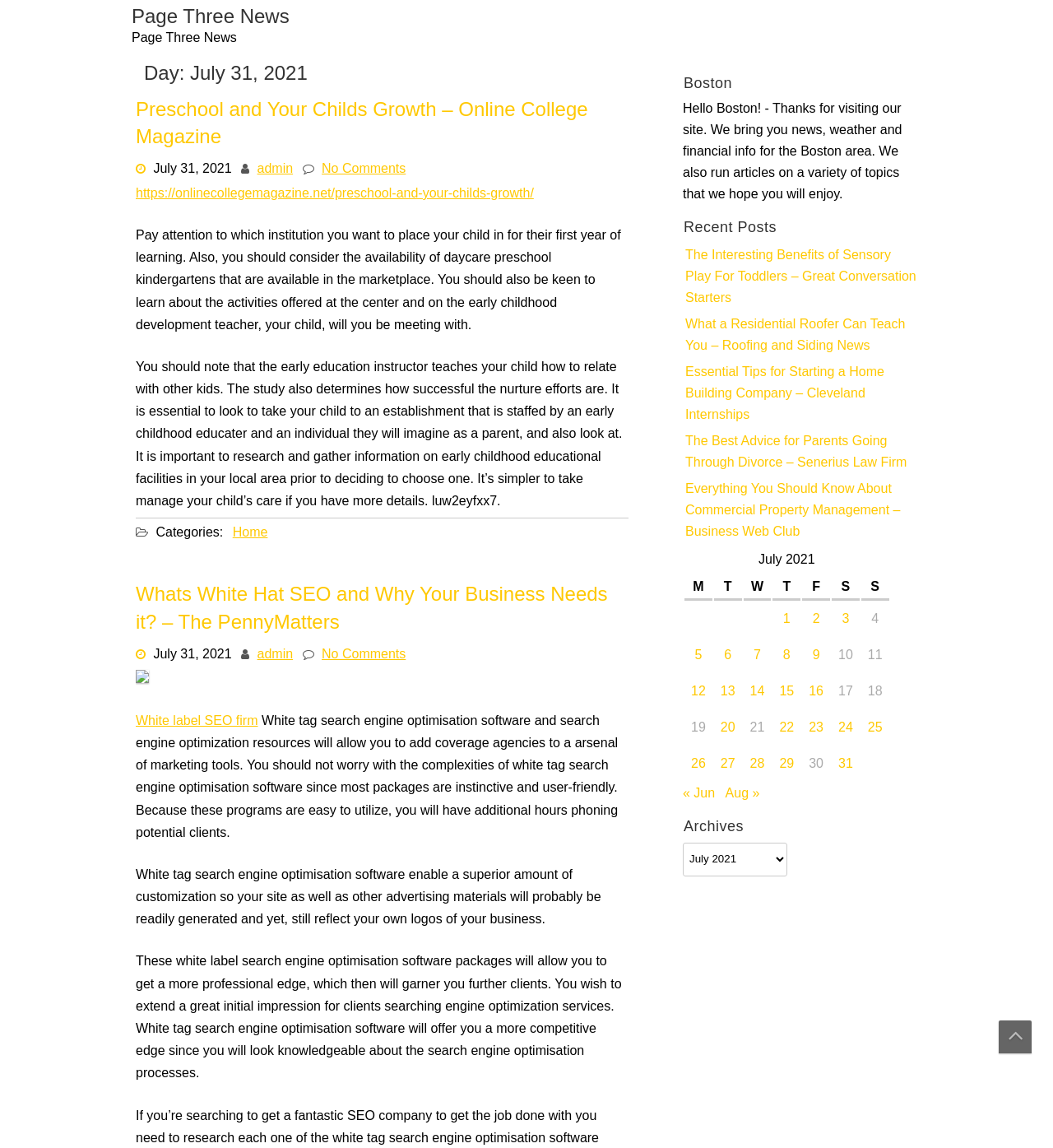Please find the bounding box coordinates (top-left x, top-left y, bottom-right x, bottom-right y) in the screenshot for the UI element described as follows: White label SEO firm

[0.129, 0.619, 0.245, 0.638]